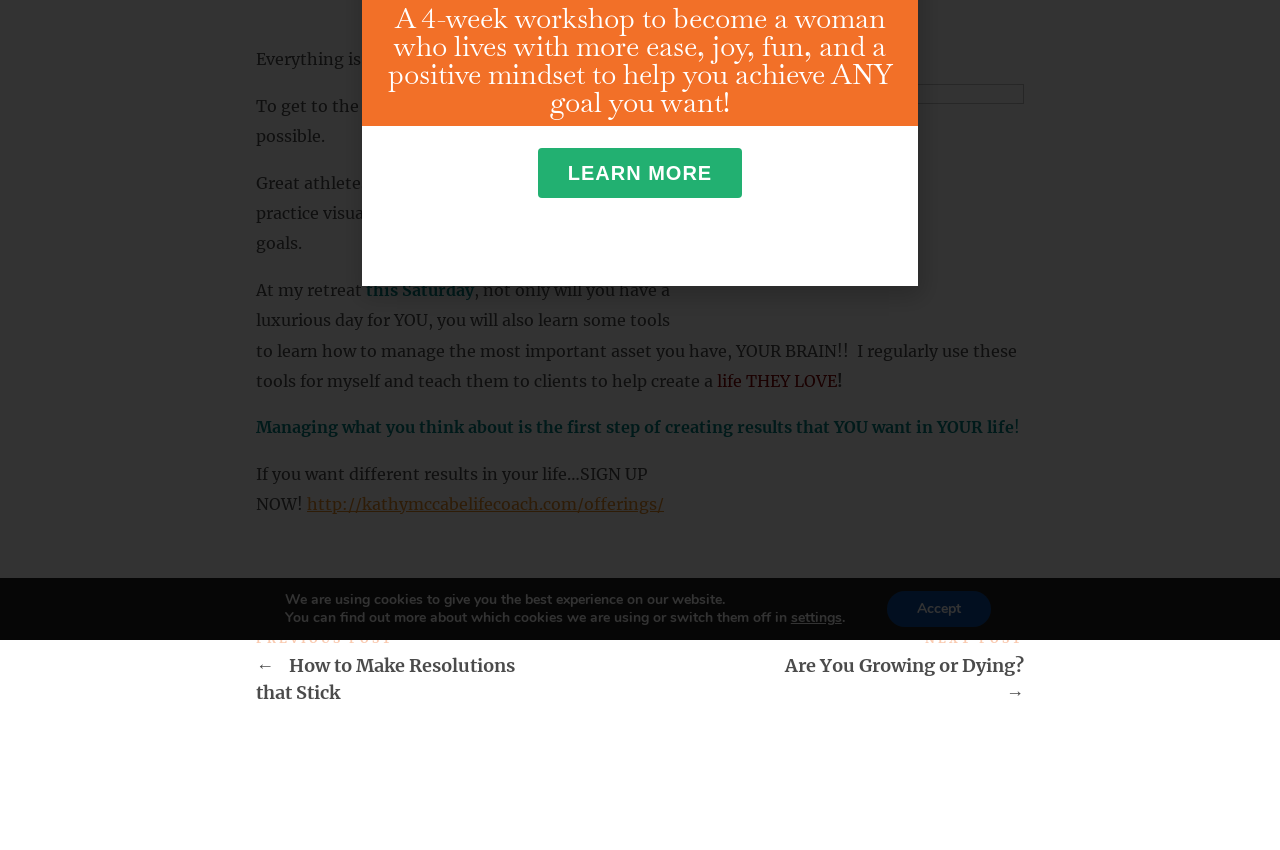Find the coordinates for the bounding box of the element with this description: "Are You Growing or Dying?".

[0.5, 0.686, 0.8, 0.89]